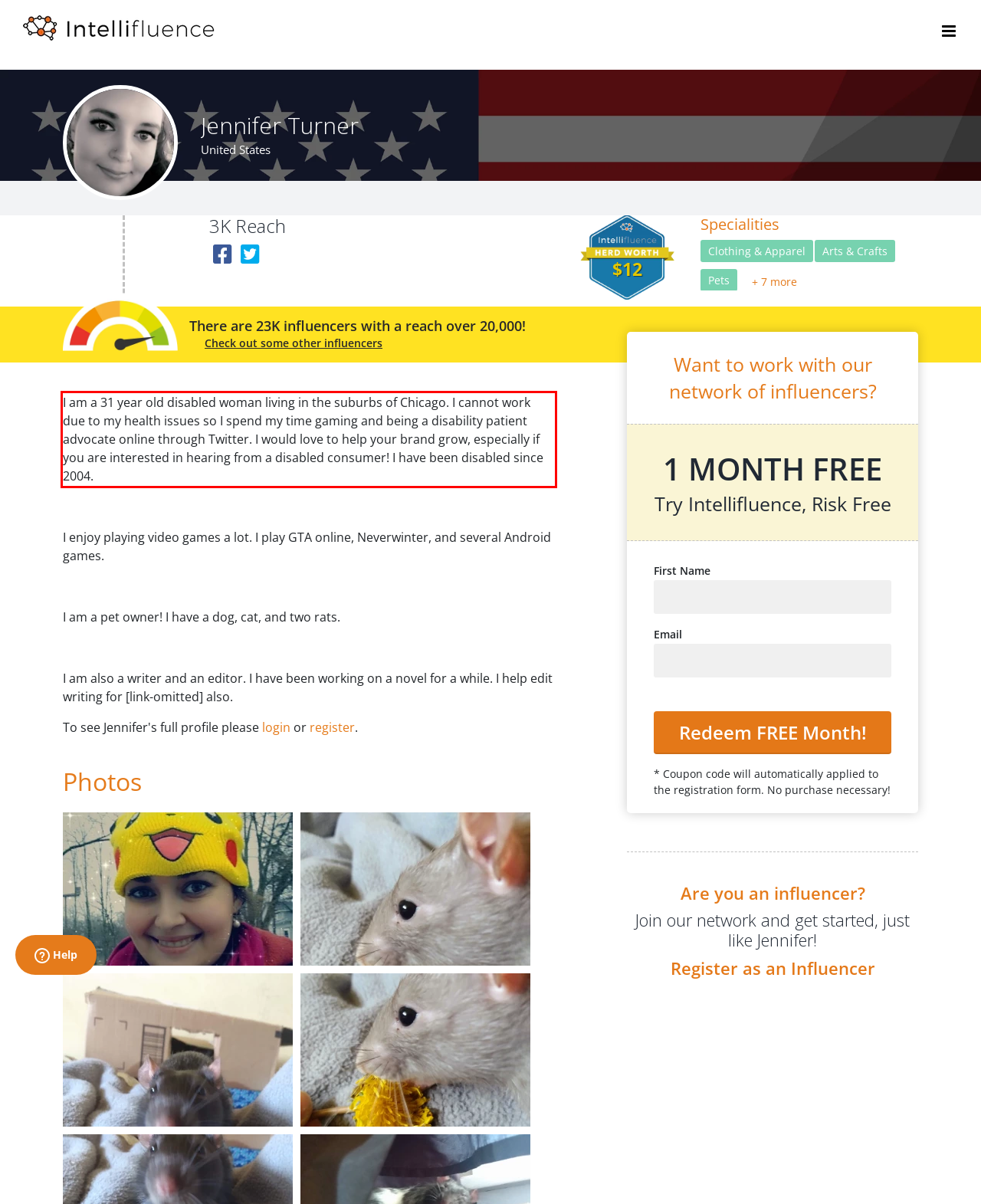Please analyze the provided webpage screenshot and perform OCR to extract the text content from the red rectangle bounding box.

I am a 31 year old disabled woman living in the suburbs of Chicago. I cannot work due to my health issues so I spend my time gaming and being a disability patient advocate online through Twitter. I would love to help your brand grow, especially if you are interested in hearing from a disabled consumer! I have been disabled since 2004.